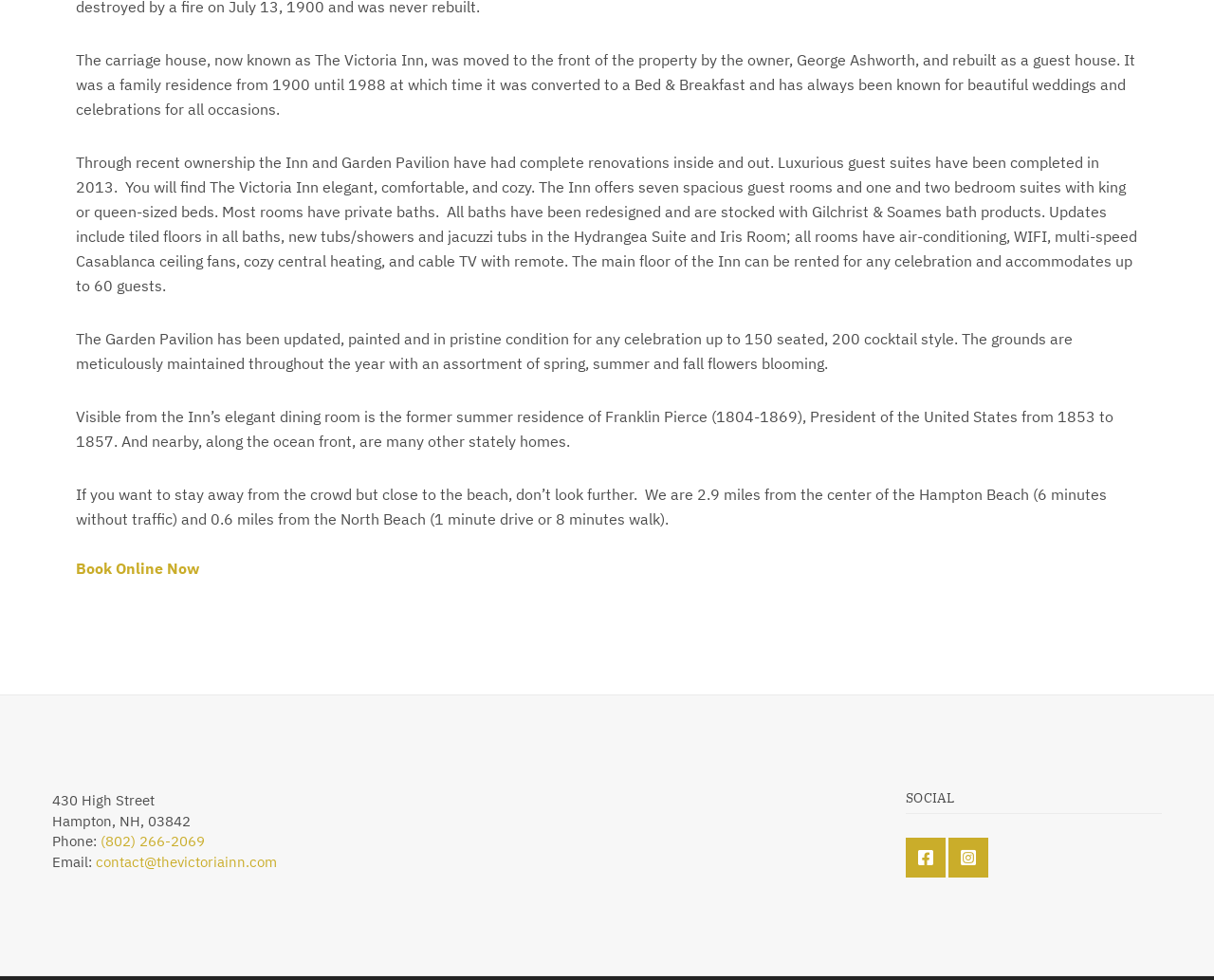What is the distance from the inn to the center of Hampton Beach?
Using the image, elaborate on the answer with as much detail as possible.

I found the answer by reading the text on the webpage, which mentions 'We are 2.9 miles from the center of the Hampton Beach...'.